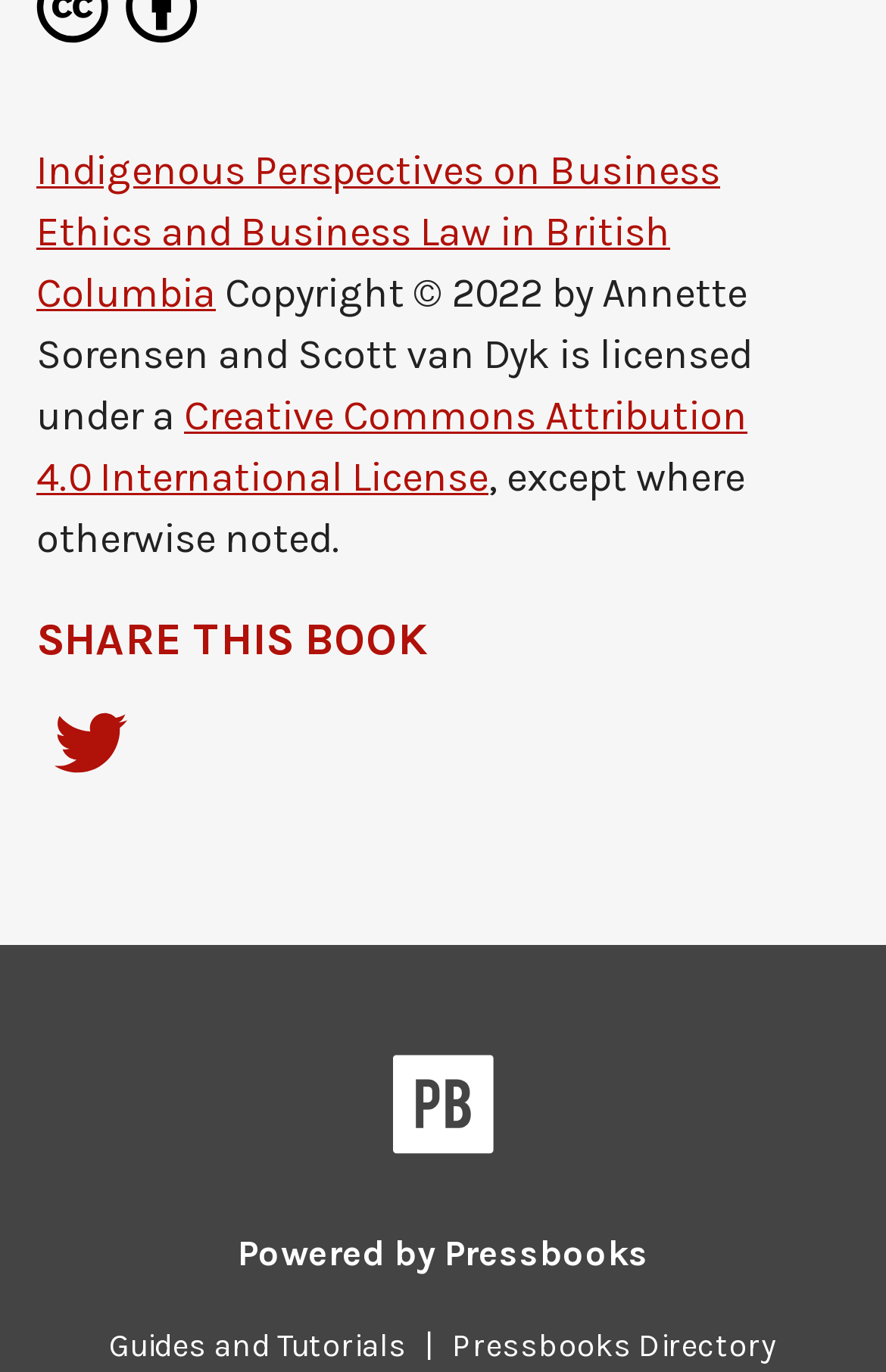Answer the question using only a single word or phrase: 
Who are the authors of the book?

Annette Sorensen and Scott van Dyk